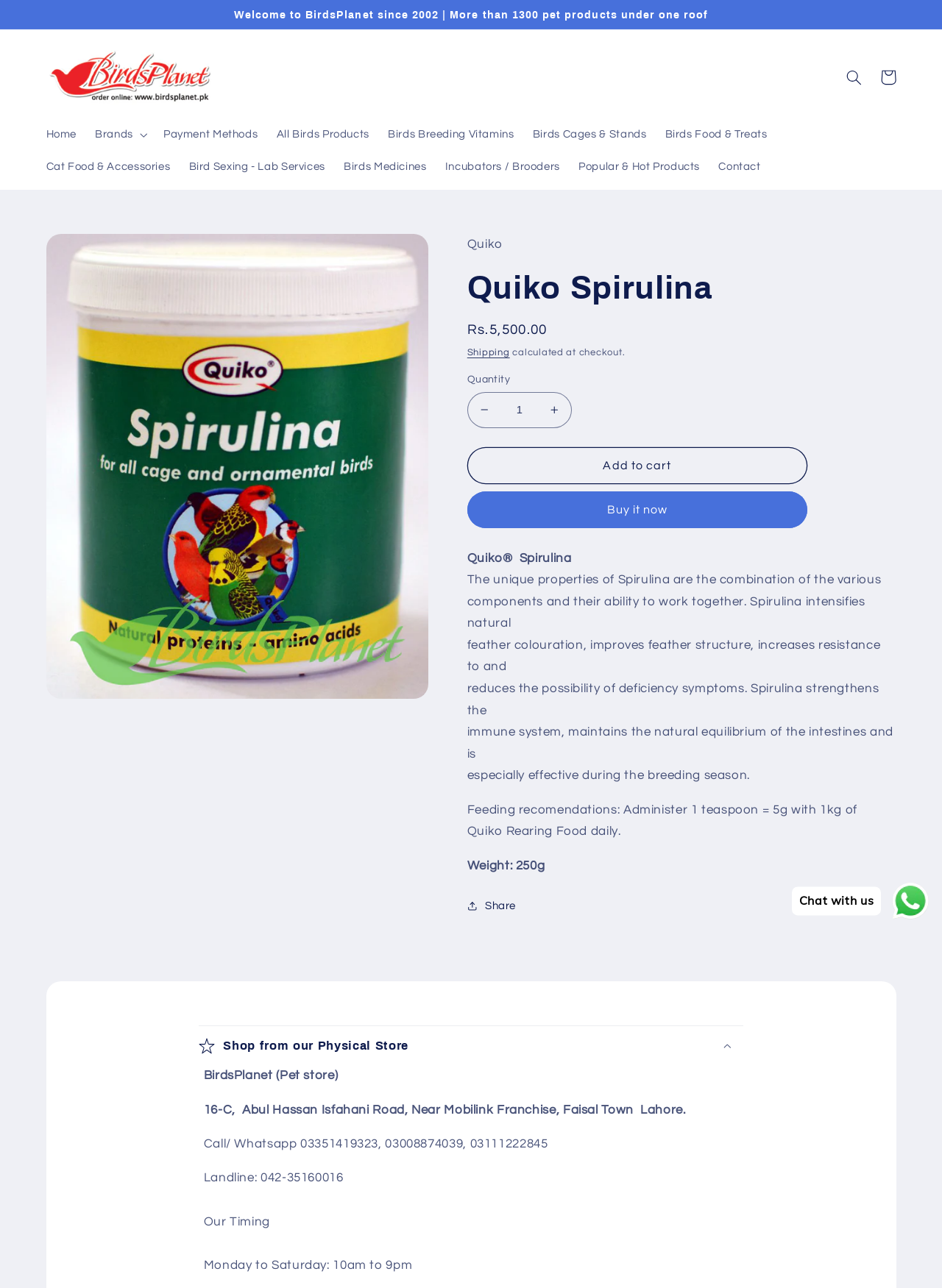Determine the bounding box for the UI element described here: "Instagram".

None